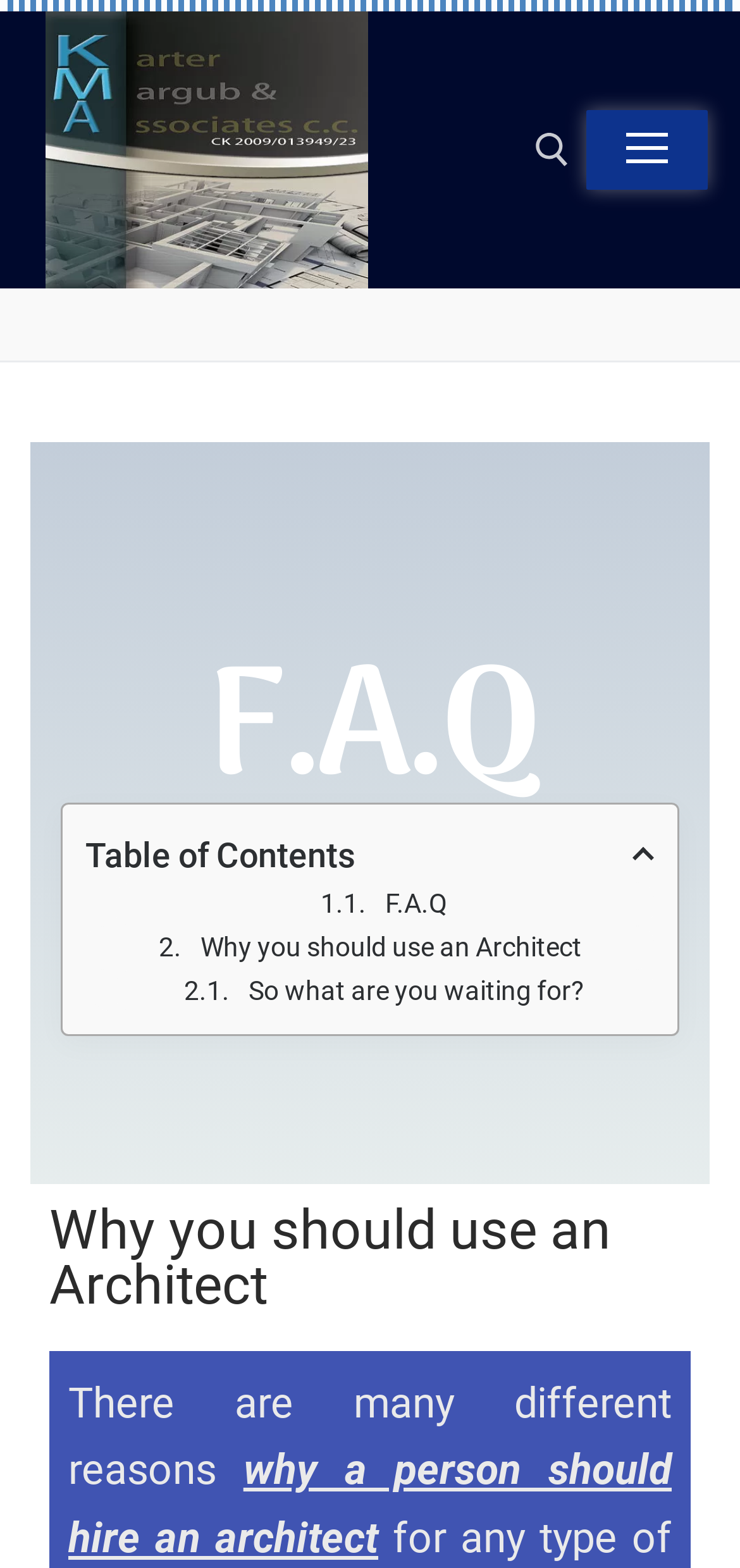Find the bounding box coordinates for the UI element whose description is: "Menu". The coordinates should be four float numbers between 0 and 1, in the format [left, top, right, bottom].

[0.793, 0.071, 0.956, 0.121]